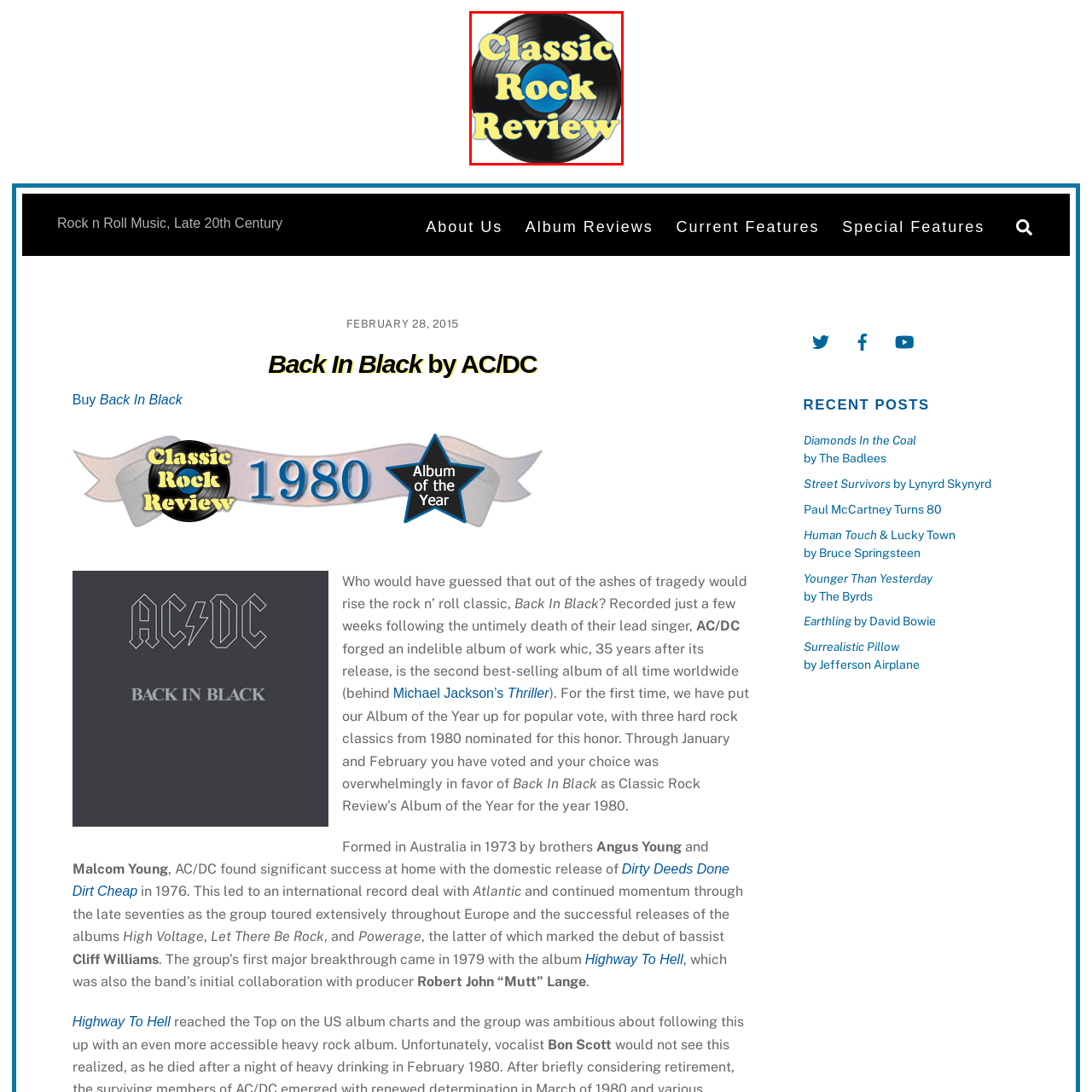Elaborate on the contents of the image highlighted by the red boundary in detail.

The image features the logo of "Classic Rock Review," set against a background resembling a vinyl record. The design includes bold yellow text that reads "Classic Rock Review," with a blue circle incorporated into the design, symbolizing the music theme central to the site's content. This logo embodies the essence of classic rock music, suggesting a focus on reviews and discussions of iconic albums and artists from the rock genre. The vinyl motif emphasizes a nostalgic connection to music history, making it visually appealing to rock enthusiasts.